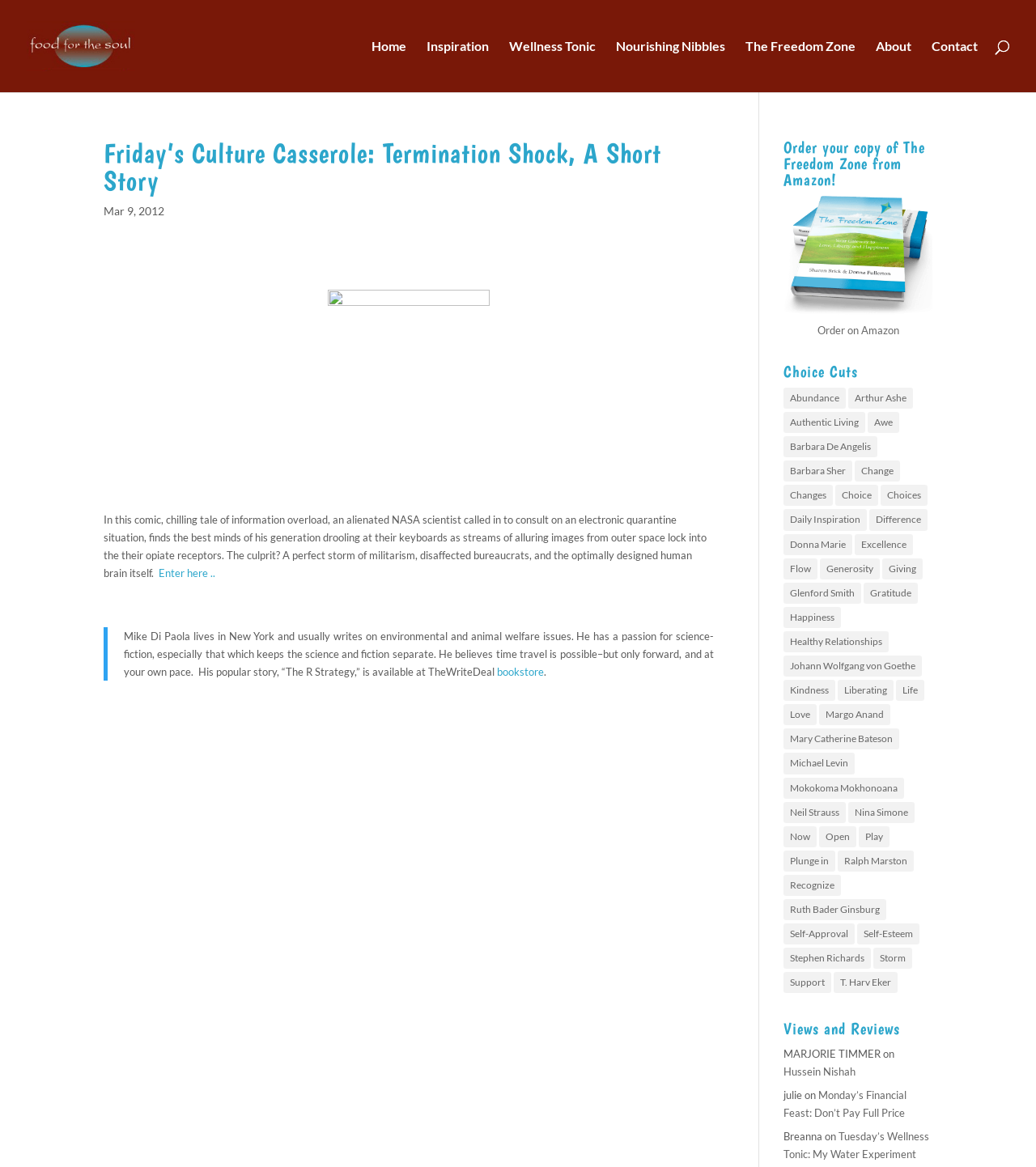Locate the bounding box of the user interface element based on this description: "Inspiration".

[0.412, 0.035, 0.472, 0.079]